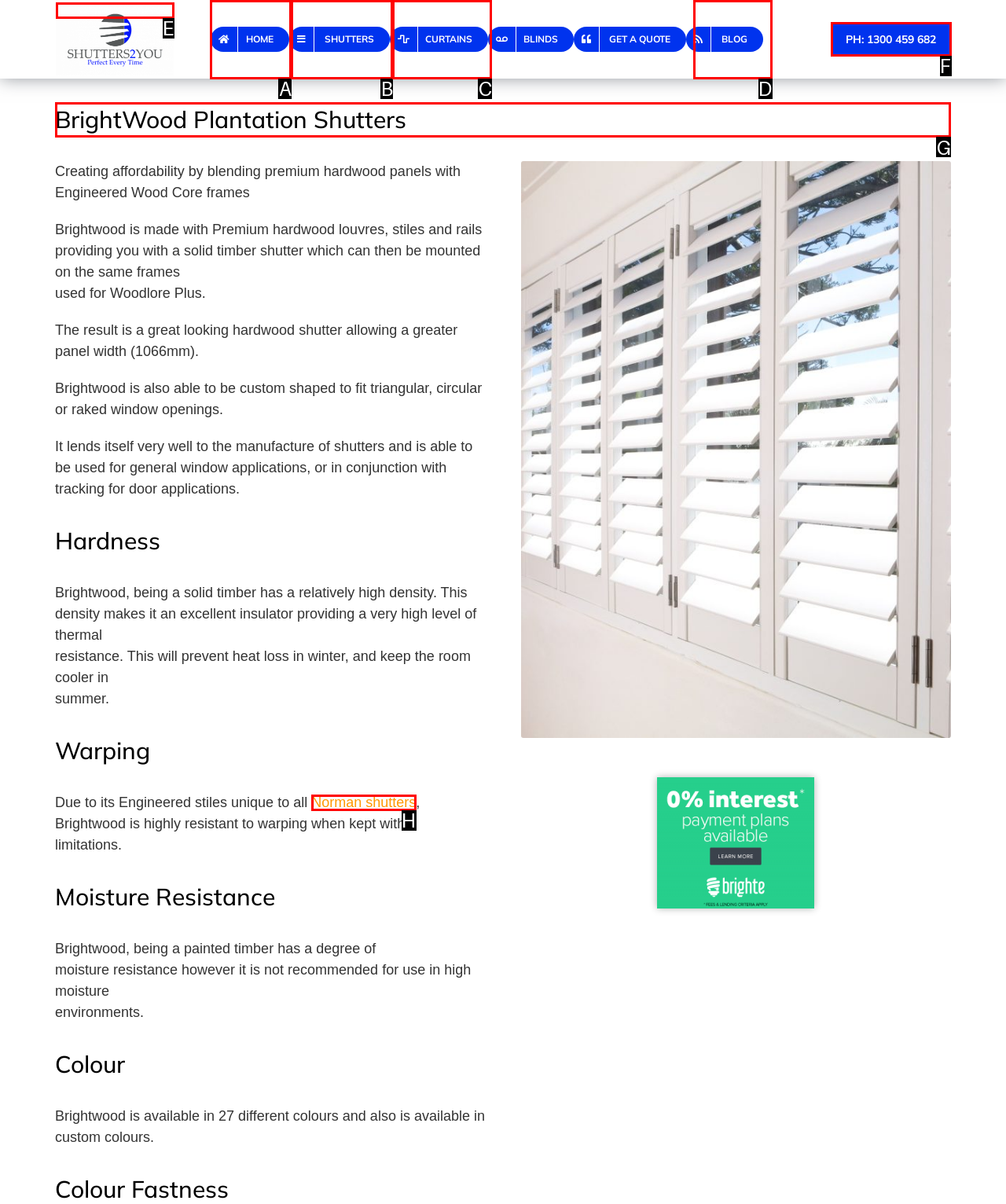Figure out which option to click to perform the following task: Read about BrightWood Plantation Shutters
Provide the letter of the correct option in your response.

G